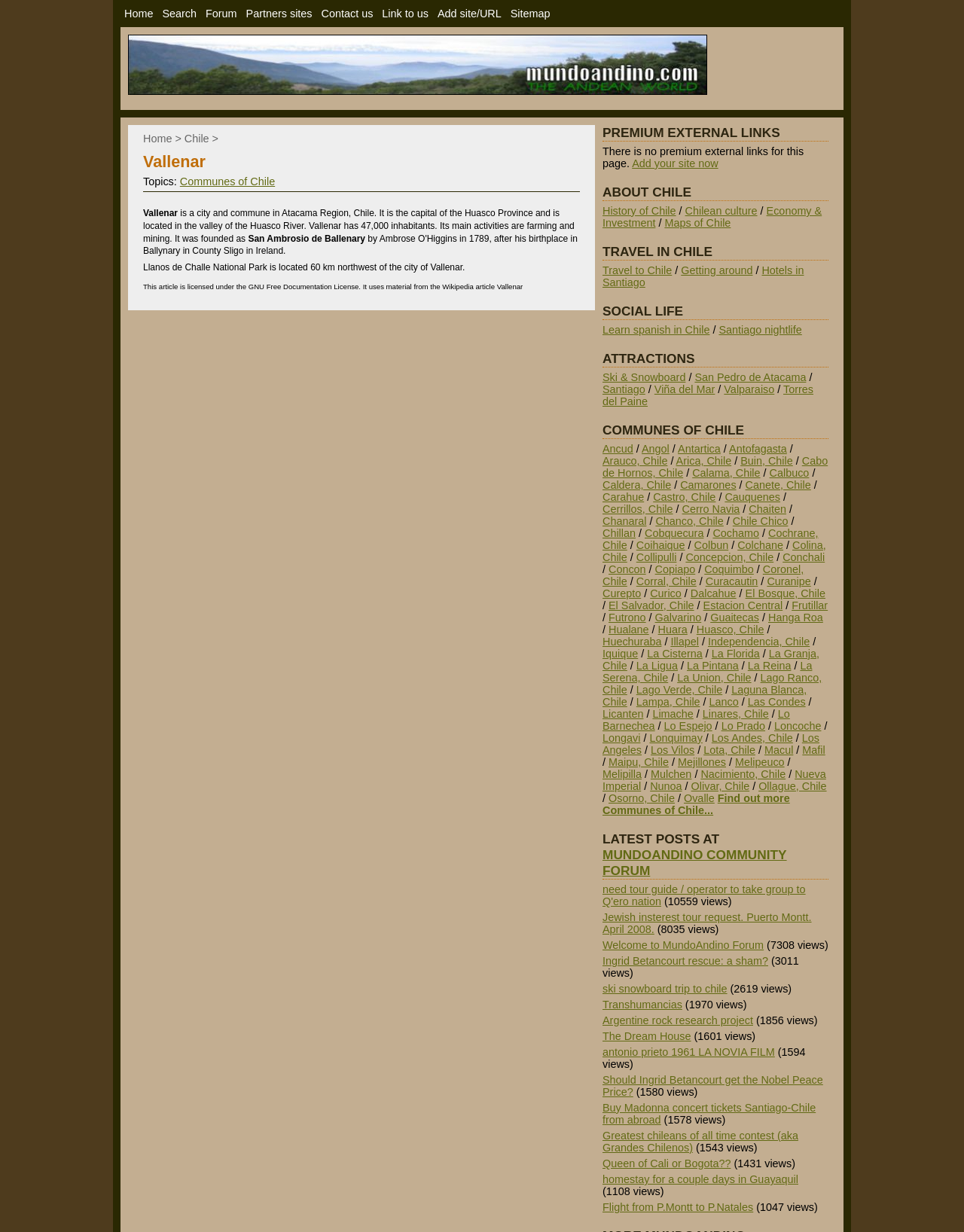Determine the bounding box for the UI element as described: "Learn spanish in Chile". The coordinates should be represented as four float numbers between 0 and 1, formatted as [left, top, right, bottom].

[0.625, 0.263, 0.736, 0.273]